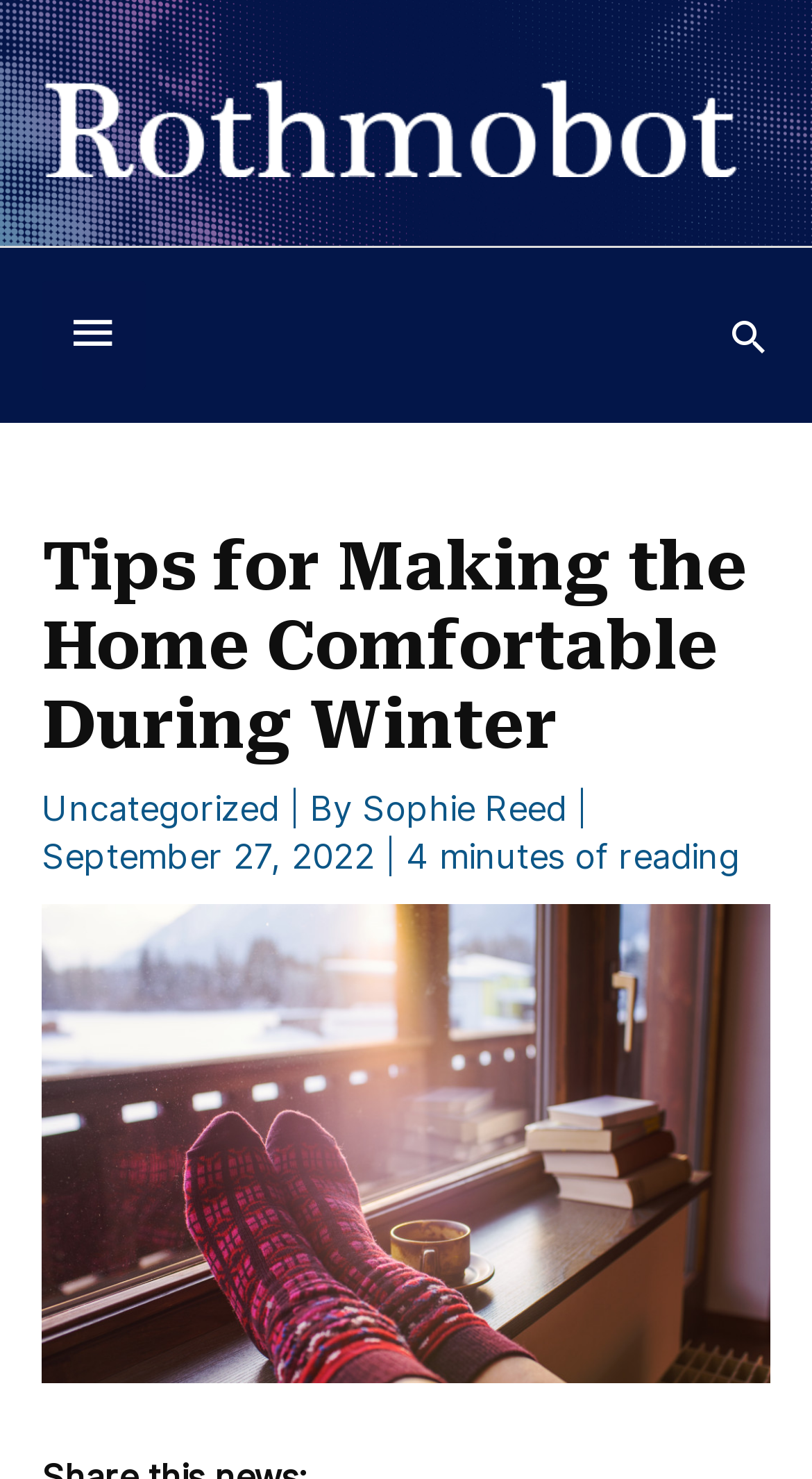What is the estimated reading time of the article?
Use the image to answer the question with a single word or phrase.

4 minutes